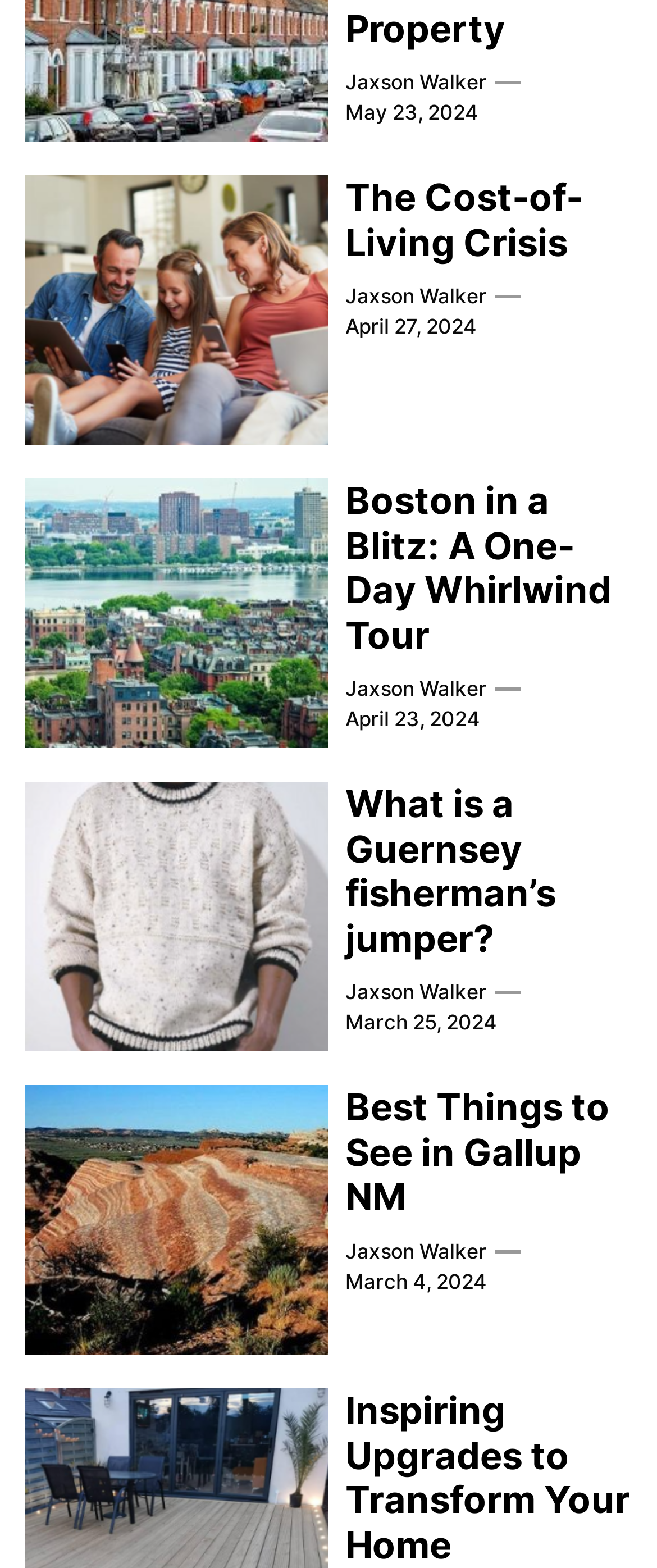What is the date of the article 'Boston in a Blitz: A One-Day Whirlwind Tour'?
Can you offer a detailed and complete answer to this question?

I found the date by looking at the link element with the text 'April 23, 2024' which is located below the heading 'Boston in a Blitz: A One-Day Whirlwind Tour'.